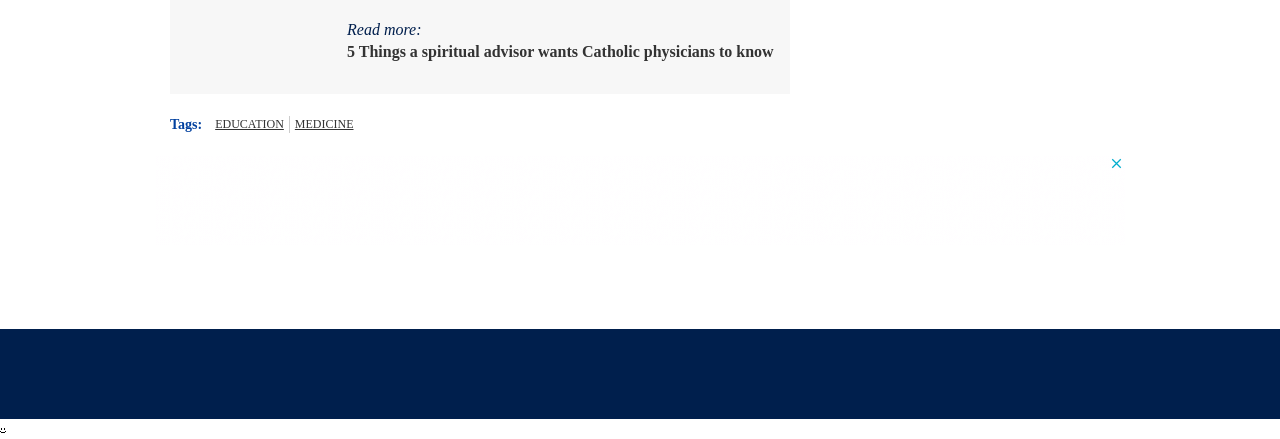Refer to the screenshot and give an in-depth answer to this question: How many unique users does Aleteia reach per month?

The number of unique users Aleteia reaches per month can be determined by the StaticText element '20 million unique users' which is part of a section describing the impact of donations.